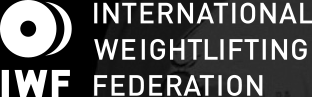What is the purpose of the International Weightlifting Federation?
Refer to the image and give a detailed answer to the query.

The caption explains that the logo symbolizes the federation's commitment to promoting and governing weightlifting at an international level, showcasing its role in the sporting community.